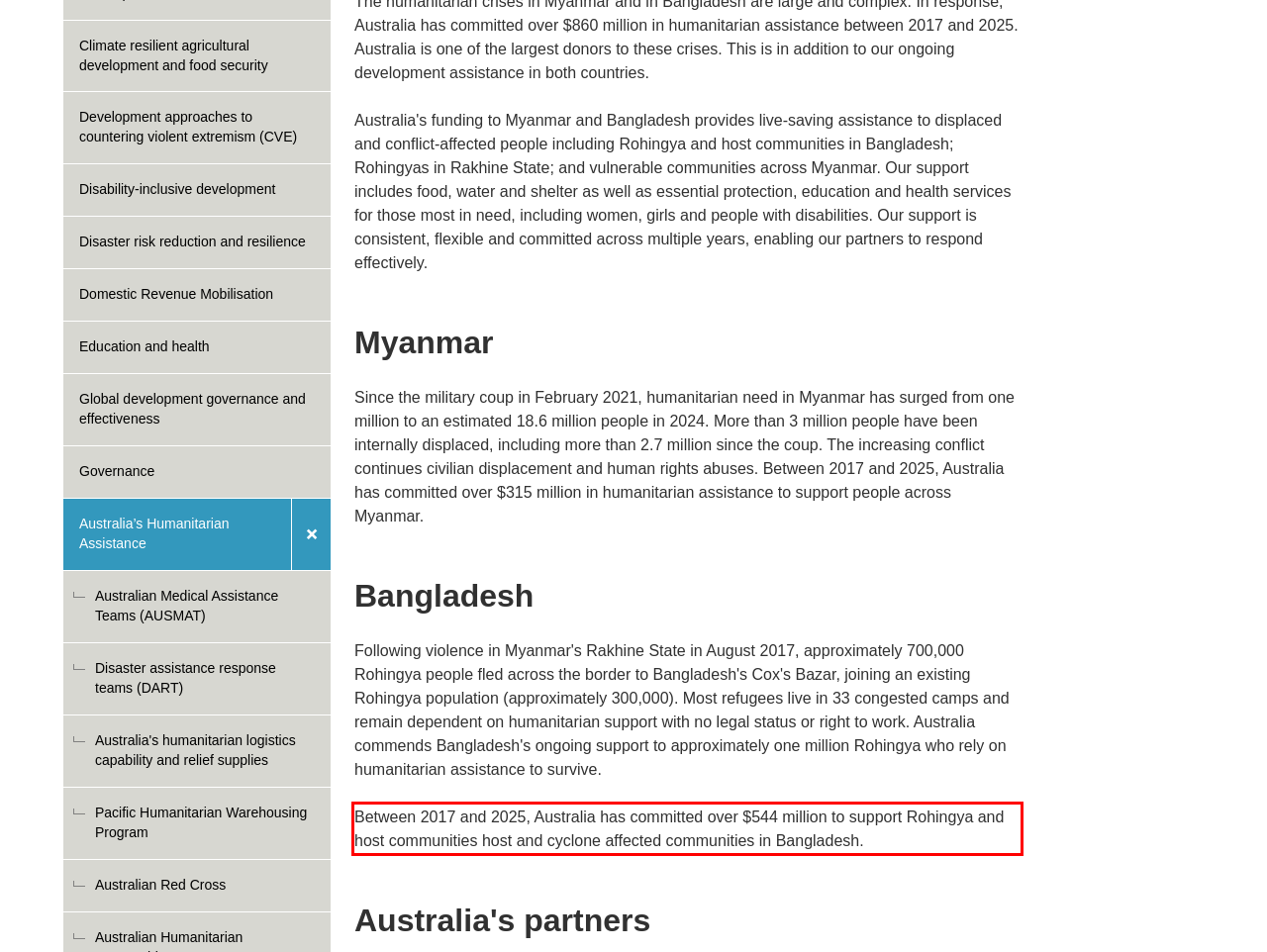You are provided with a screenshot of a webpage that includes a UI element enclosed in a red rectangle. Extract the text content inside this red rectangle.

Between 2017 and 2025, Australia has committed over $544 million to support Rohingya and host communities host and cyclone affected communities in Bangladesh.